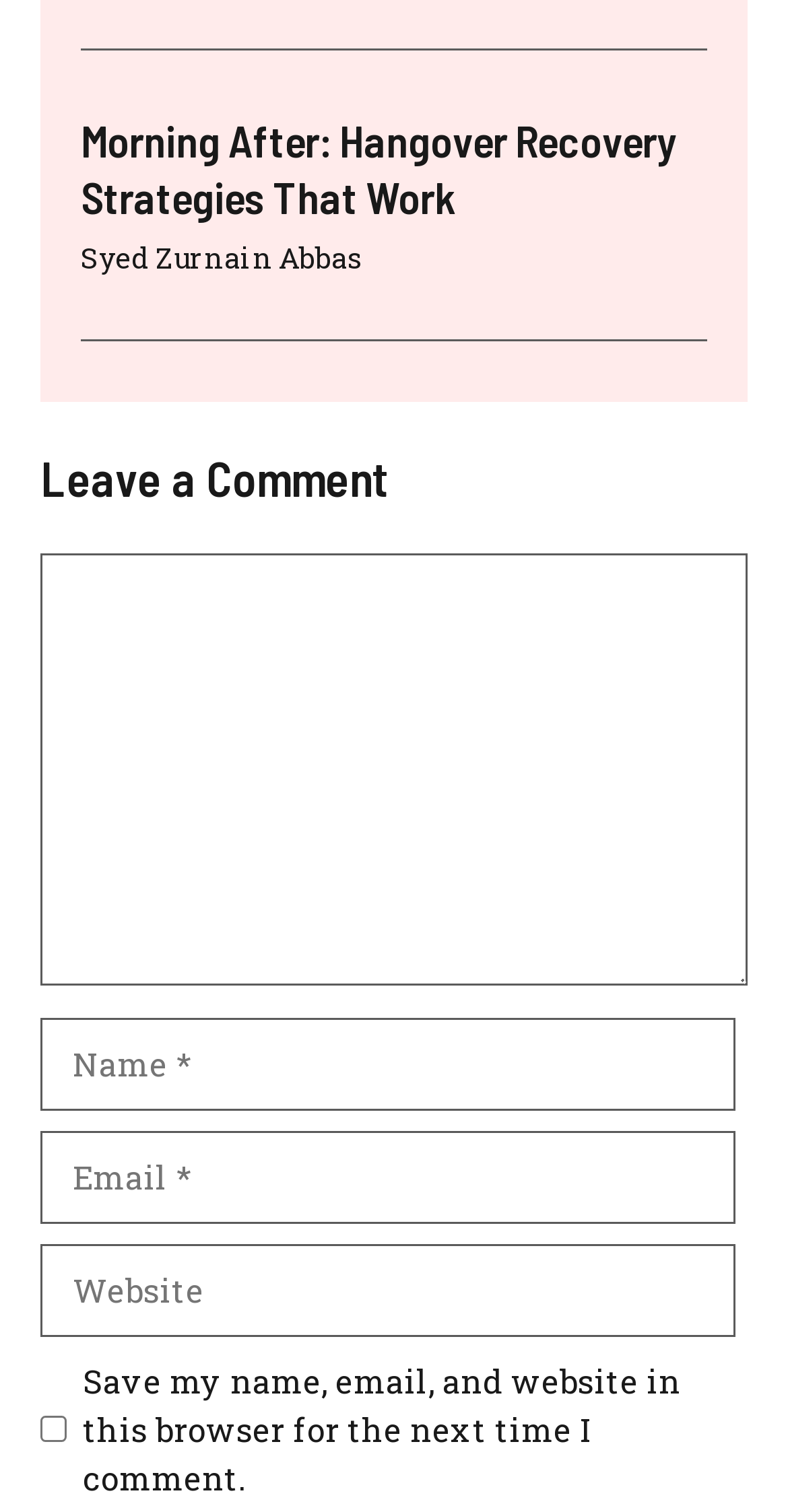Given the element description, predict the bounding box coordinates in the format (top-left x, top-left y, bottom-right x, bottom-right y). Make sure all values are between 0 and 1. Here is the element description: parent_node: Comment name="email" placeholder="Email *"

[0.051, 0.748, 0.933, 0.809]